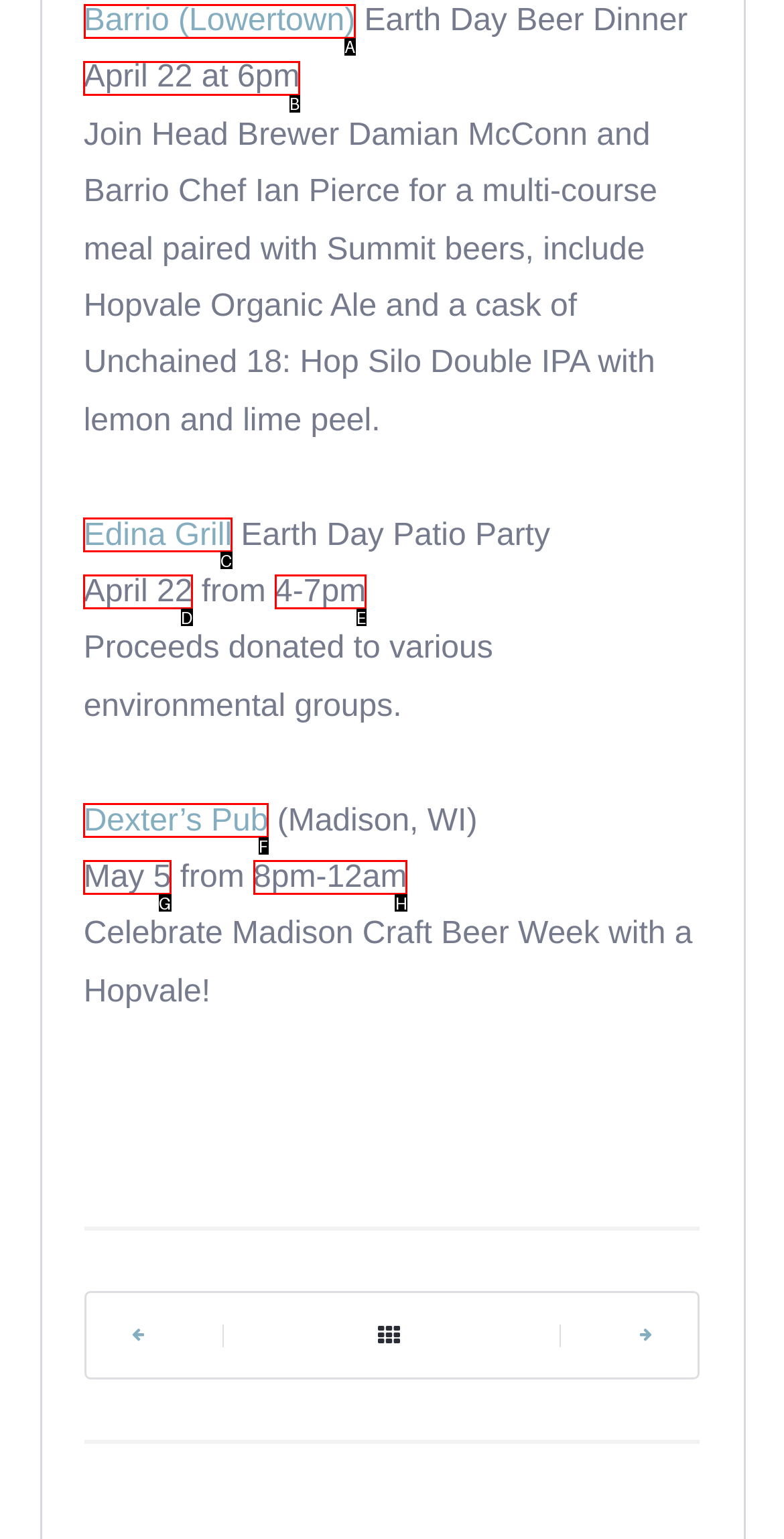Choose the letter of the UI element necessary for this task: Click on Barrio (Lowertown) link
Answer with the correct letter.

A